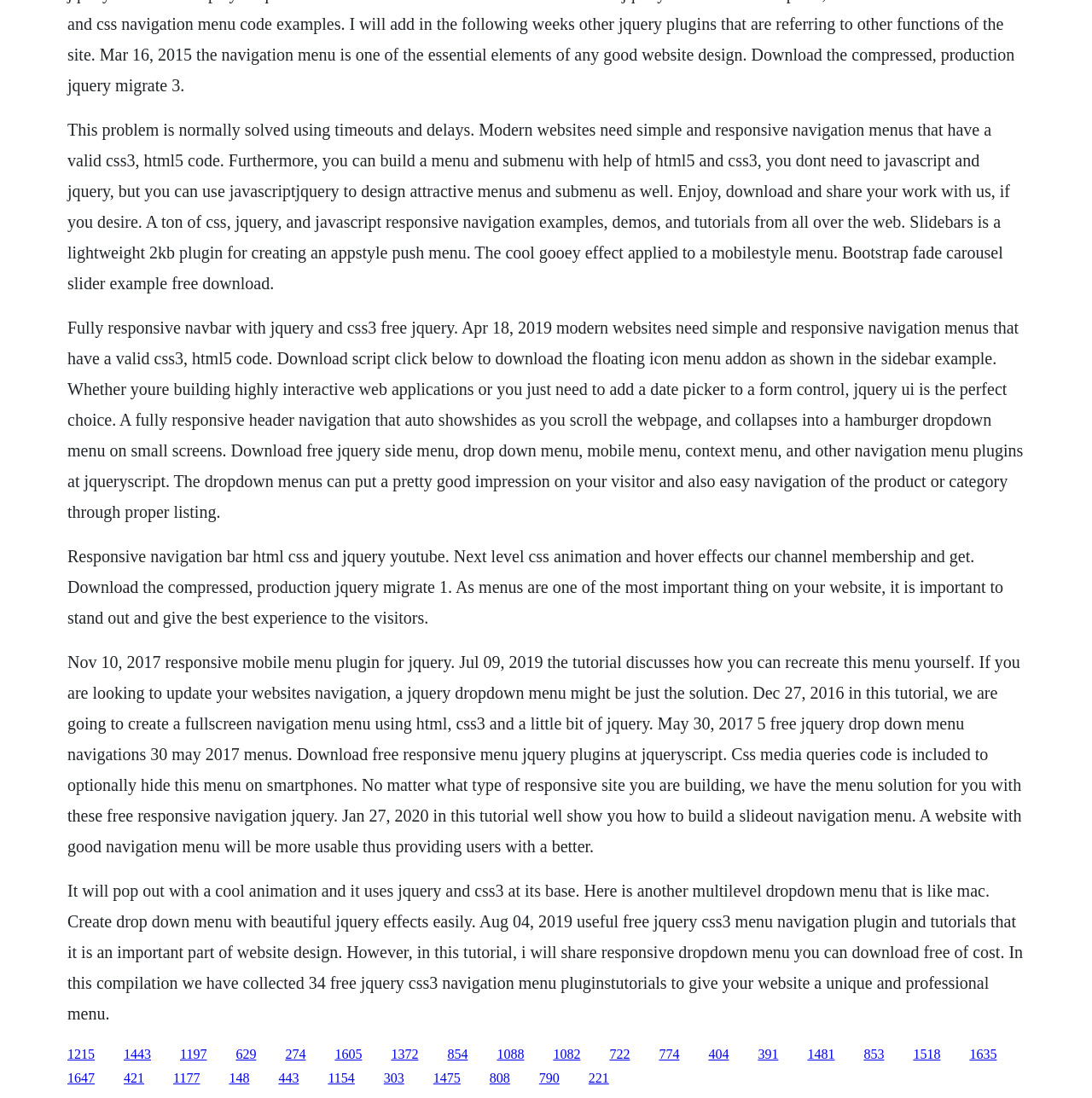Predict the bounding box coordinates for the UI element described as: "Media". The coordinates should be four float numbers between 0 and 1, presented as [left, top, right, bottom].

None